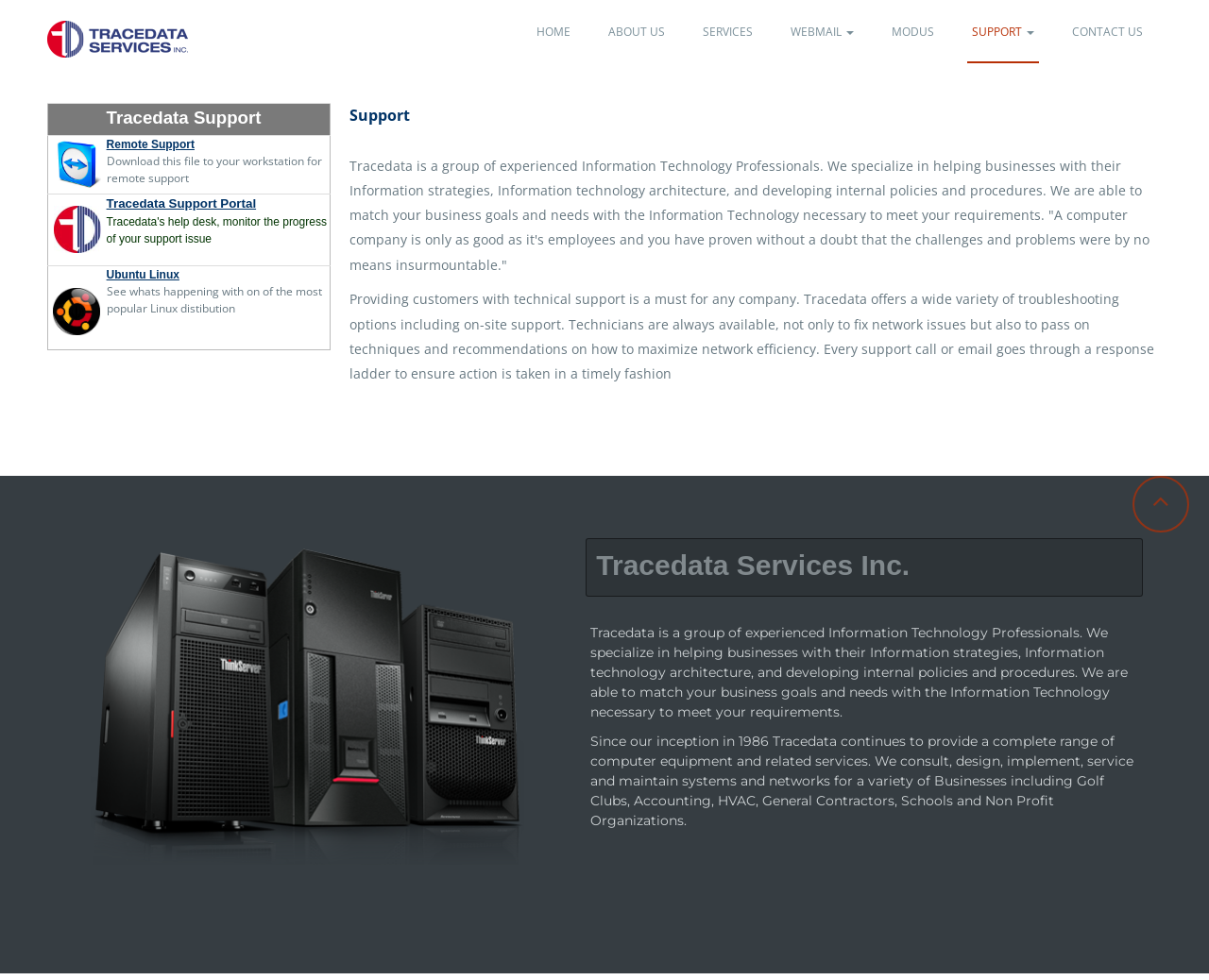Give the bounding box coordinates for the element described as: "title="Back to Top"".

[0.937, 0.485, 0.984, 0.543]